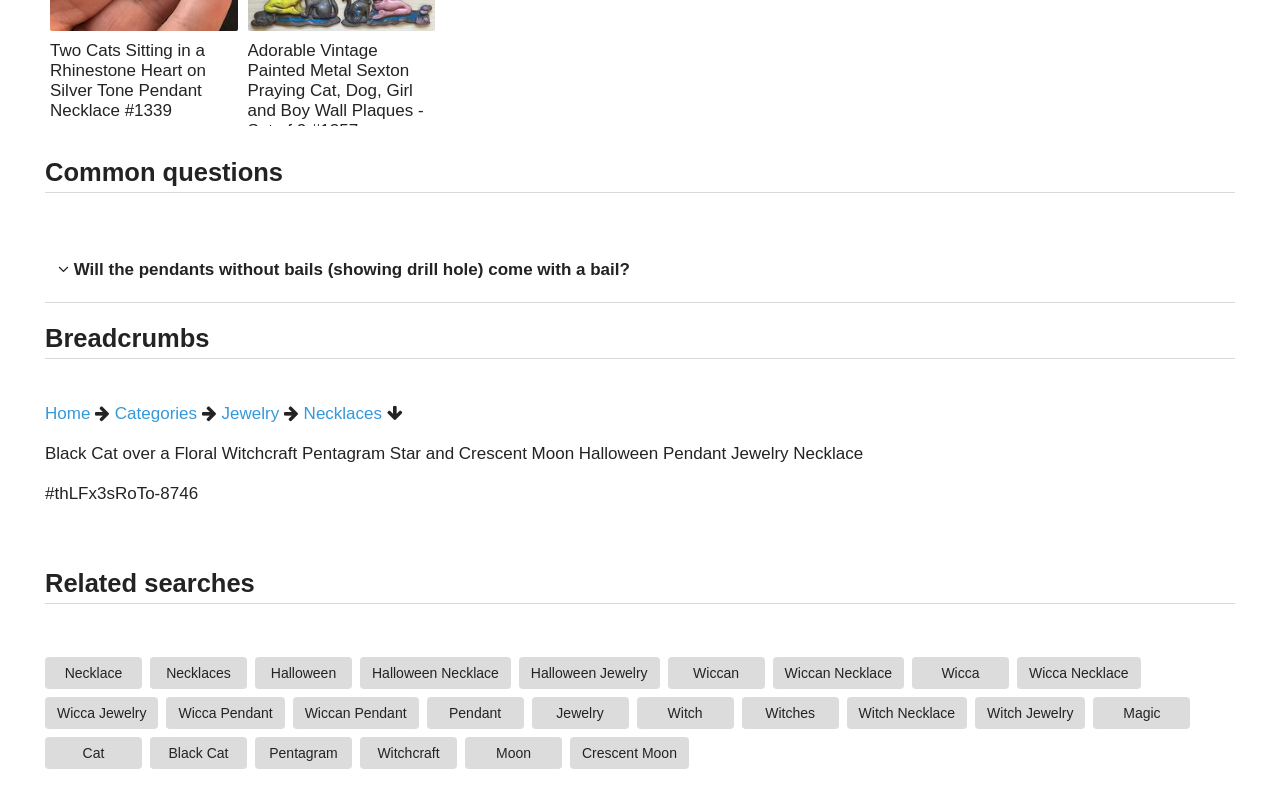Please reply to the following question with a single word or a short phrase:
What is the category of the product?

Jewelry